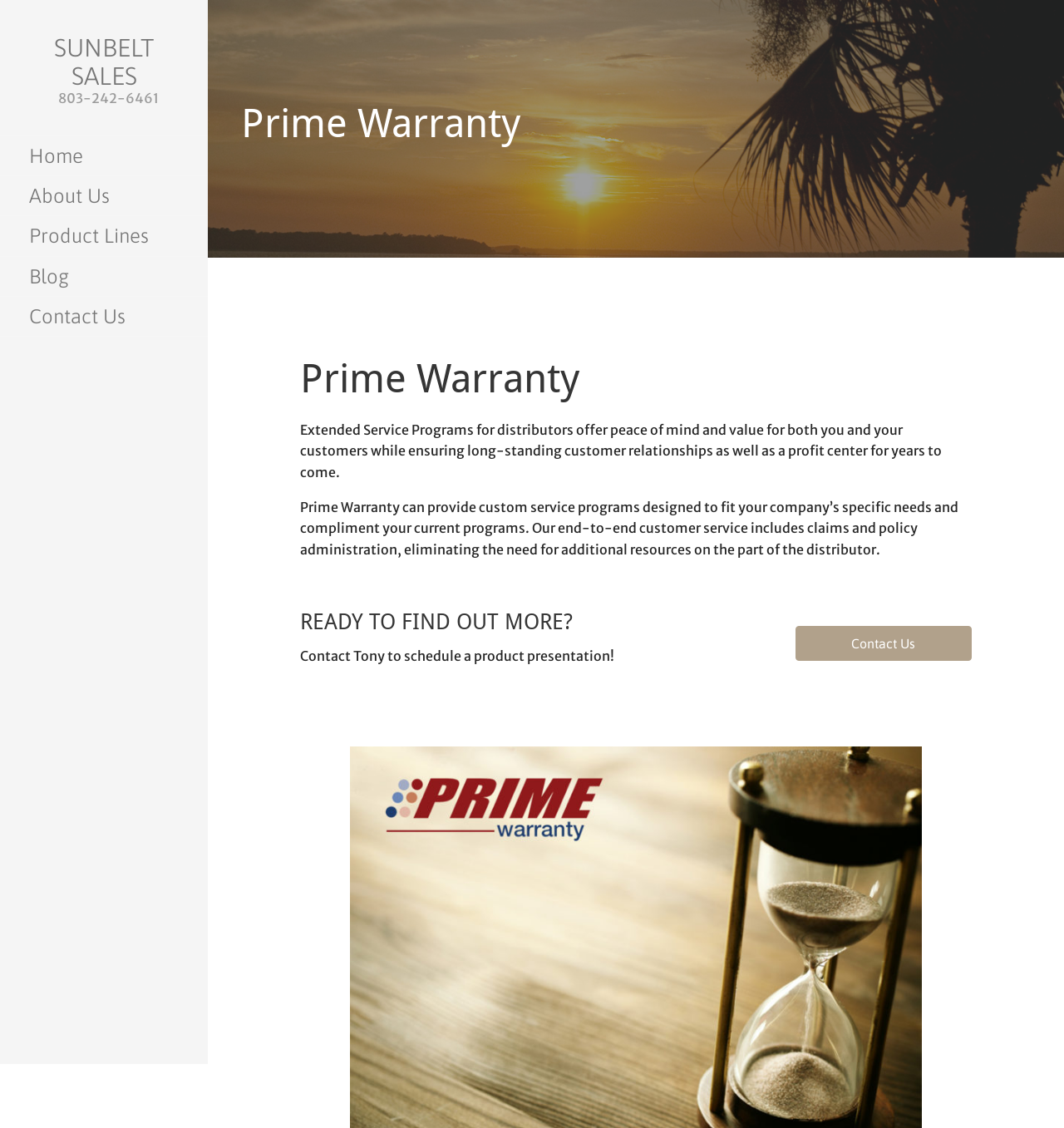What is the last menu item on the top navigation bar?
Analyze the image and deliver a detailed answer to the question.

I determined this by looking at the link elements on the top navigation bar, and the last one is labeled 'Contact Us'.